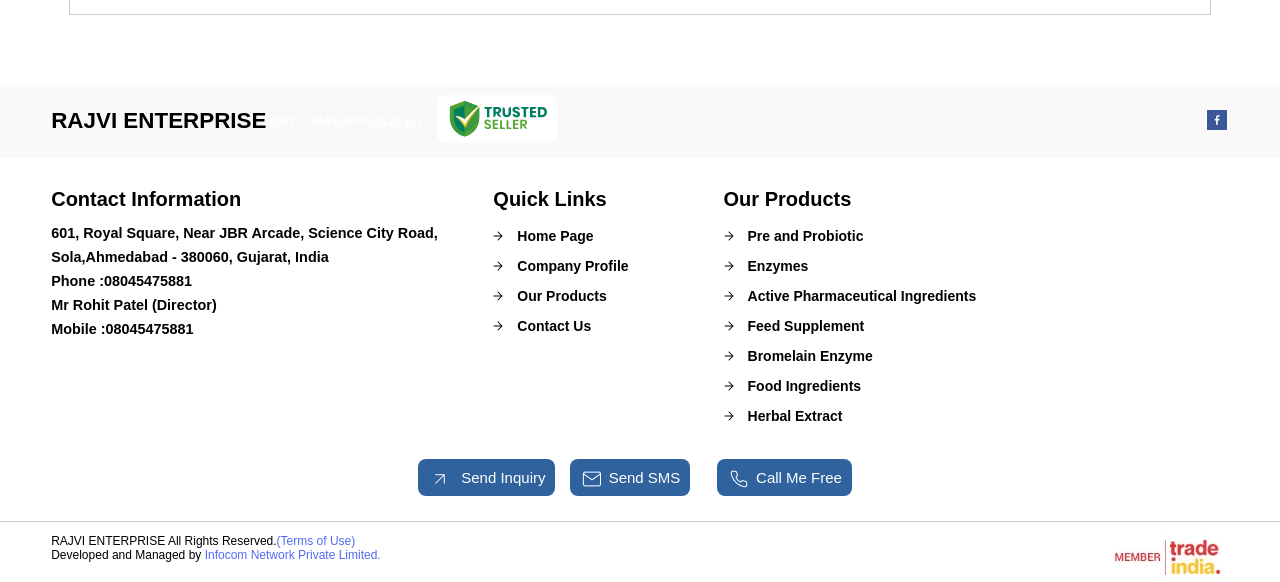Kindly respond to the following question with a single word or a brief phrase: 
What are the different product categories listed on the webpage?

Pre and Probiotic, Enzymes, etc.